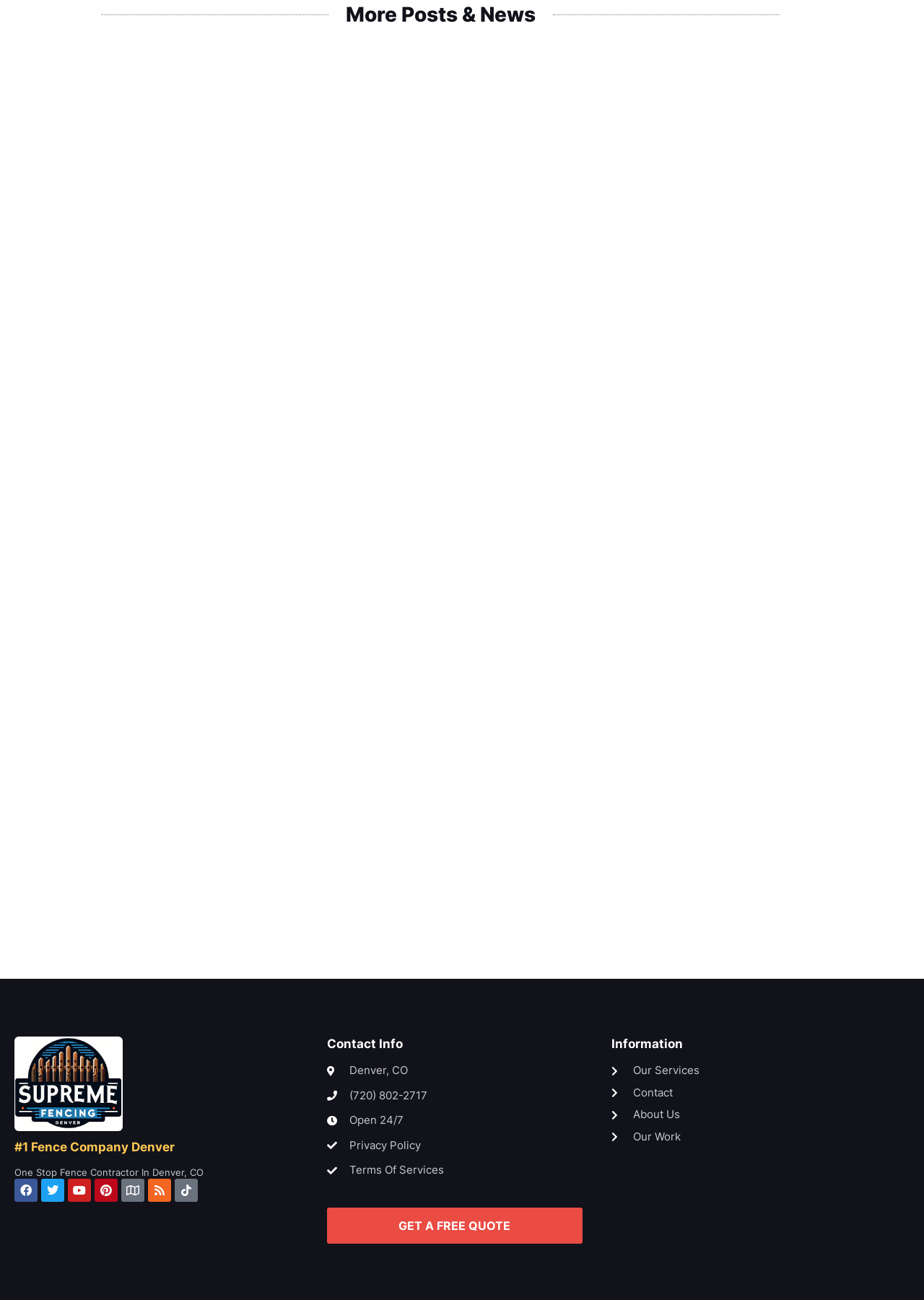Can you find the bounding box coordinates for the element that needs to be clicked to execute this instruction: "Visit the About Us page"? The coordinates should be given as four float numbers between 0 and 1, i.e., [left, top, right, bottom].

[0.661, 0.851, 0.953, 0.864]